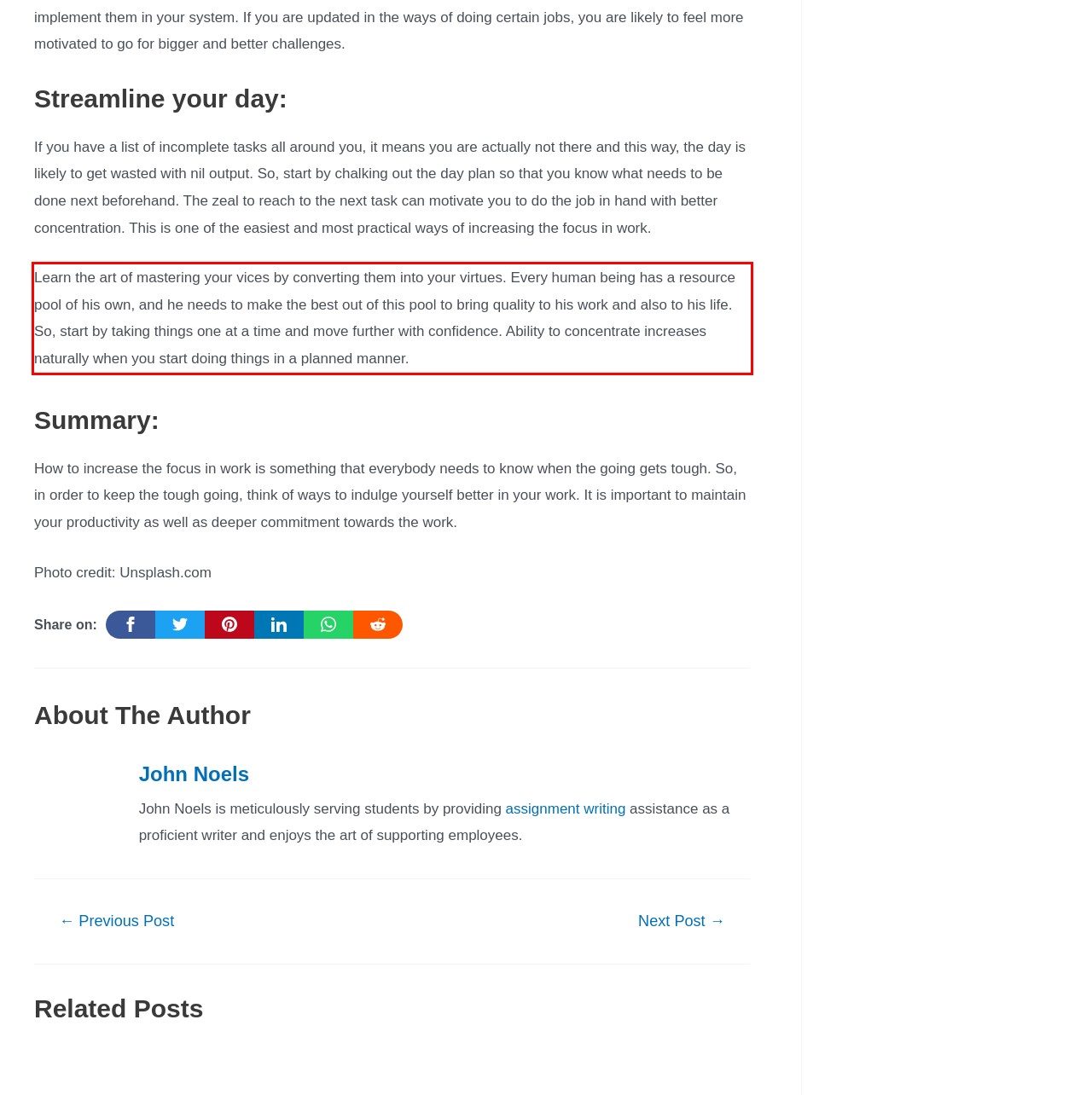Examine the webpage screenshot, find the red bounding box, and extract the text content within this marked area.

Learn the art of mastering your vices by converting them into your virtues. Every human being has a resource pool of his own, and he needs to make the best out of this pool to bring quality to his work and also to his life. So, start by taking things one at a time and move further with confidence. Ability to concentrate increases naturally when you start doing things in a planned manner.